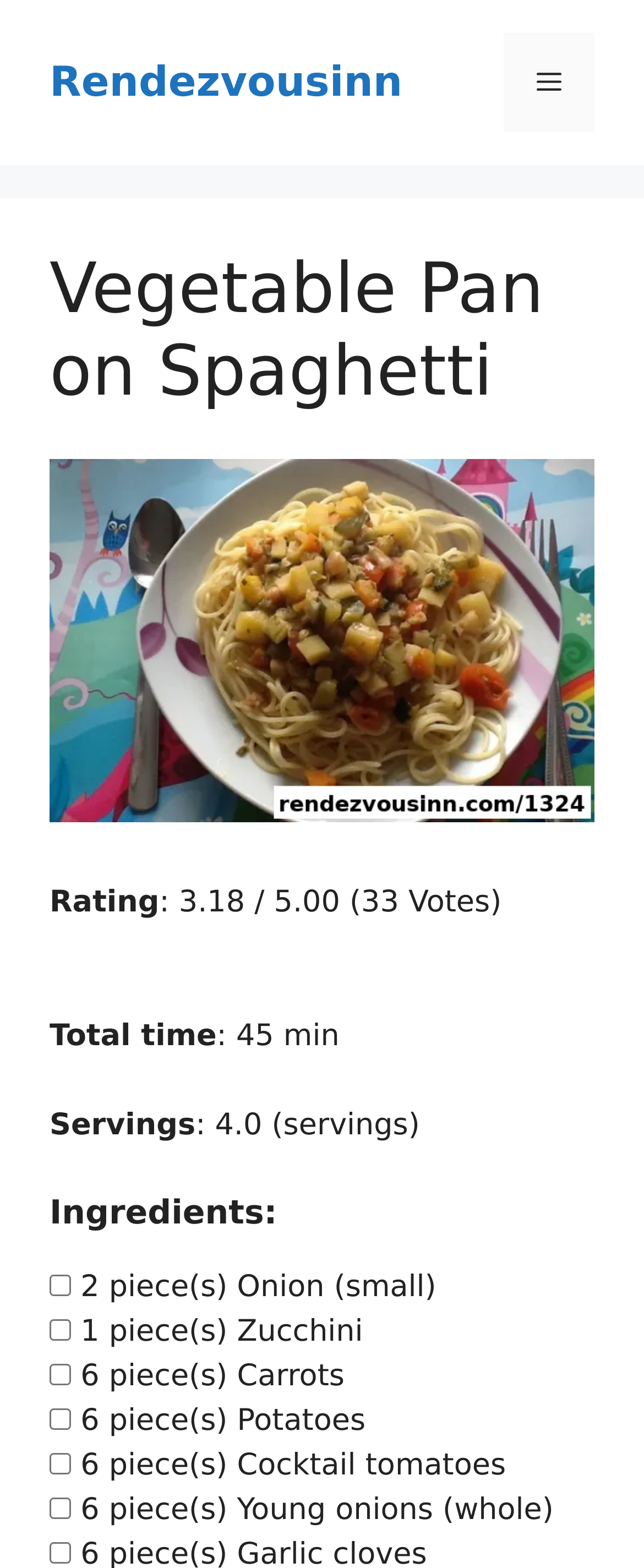Extract the main heading text from the webpage.

Vegetable Pan on Spaghetti